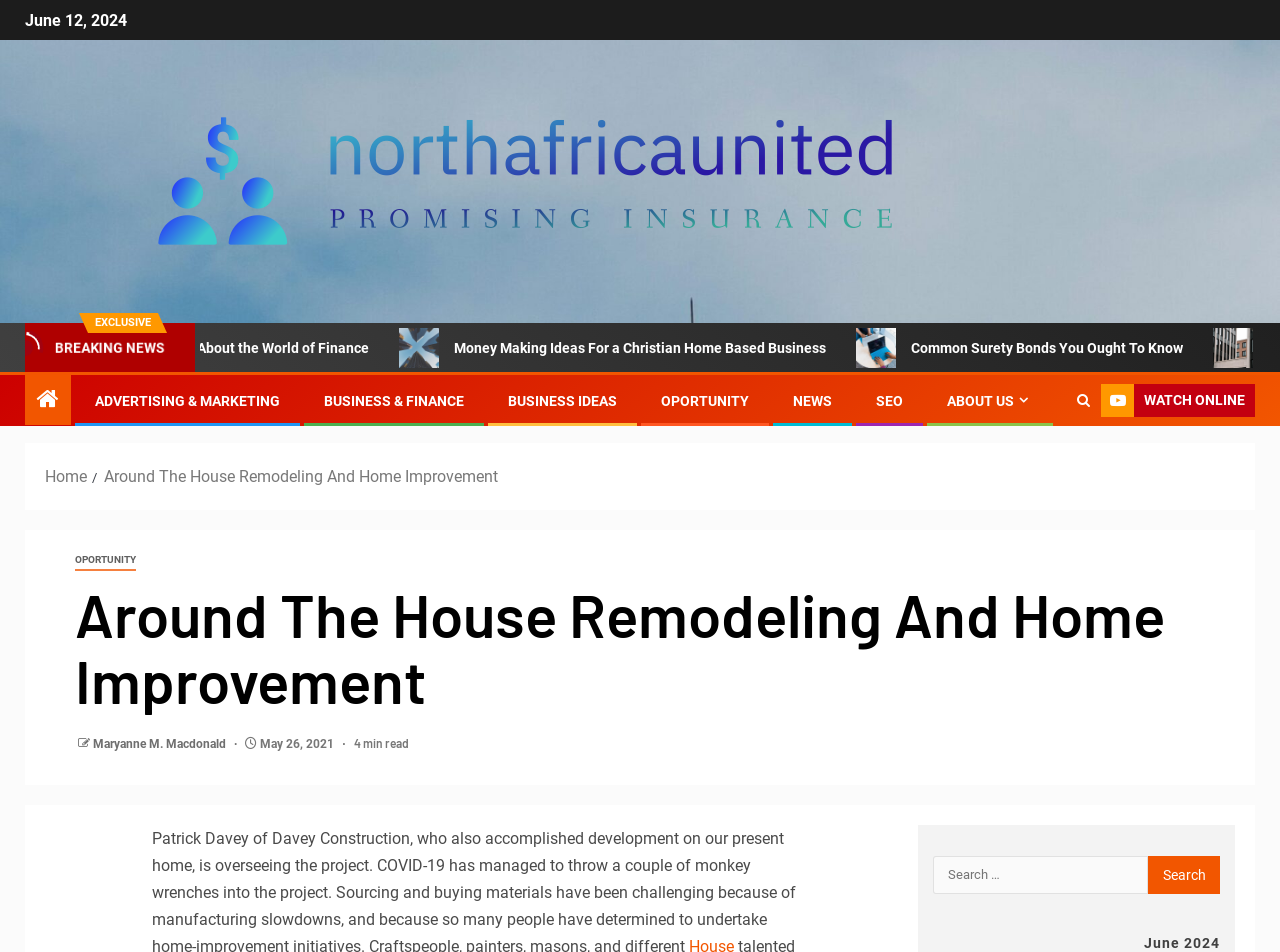Answer the following query with a single word or phrase:
What is the category of the link 'Money Making Ideas For a Christian Home Based Business'?

BUSINESS IDEAS